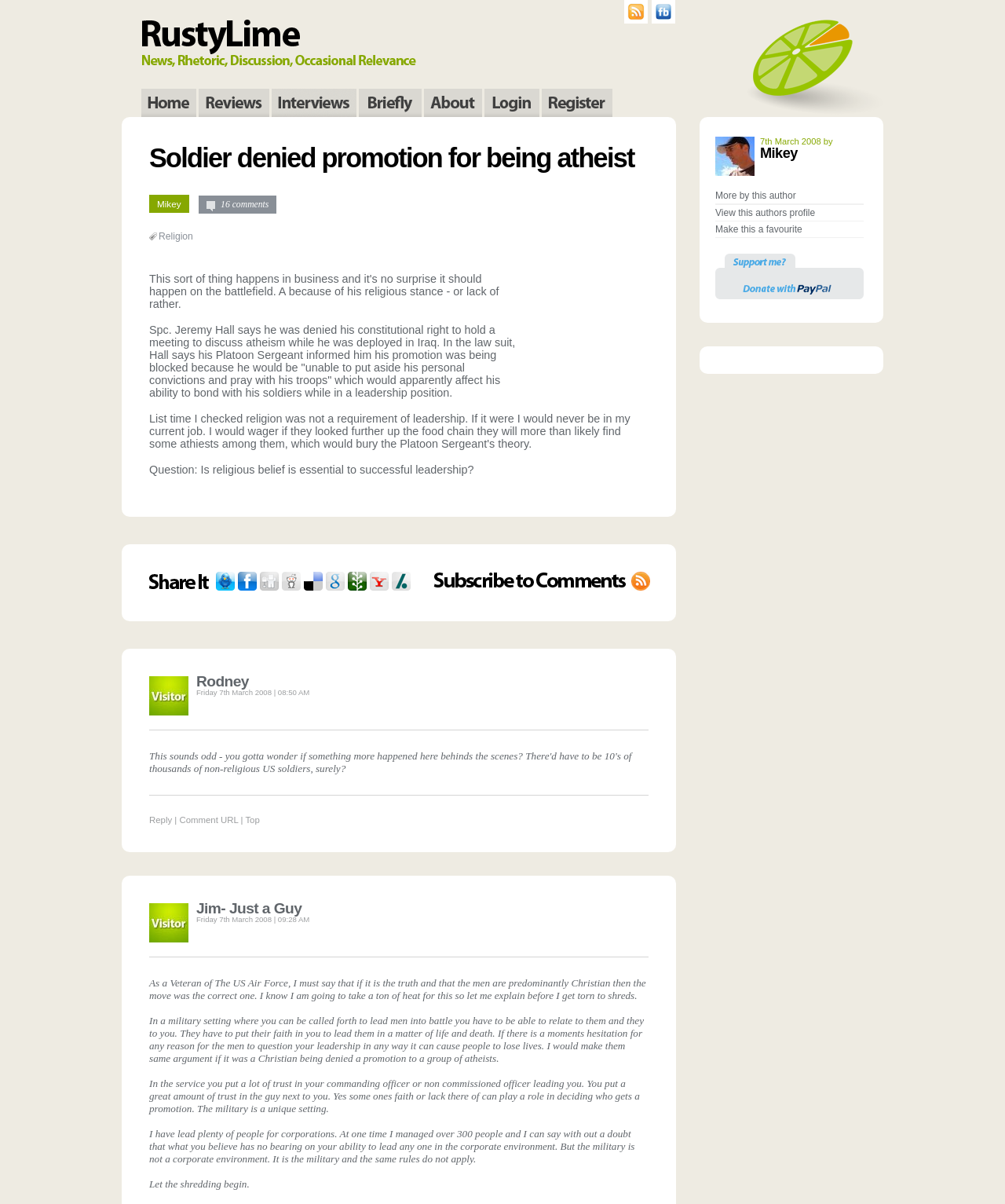Identify the bounding box coordinates of the area that should be clicked in order to complete the given instruction: "Click on the 'Reviews' link". The bounding box coordinates should be four float numbers between 0 and 1, i.e., [left, top, right, bottom].

[0.198, 0.074, 0.291, 0.11]